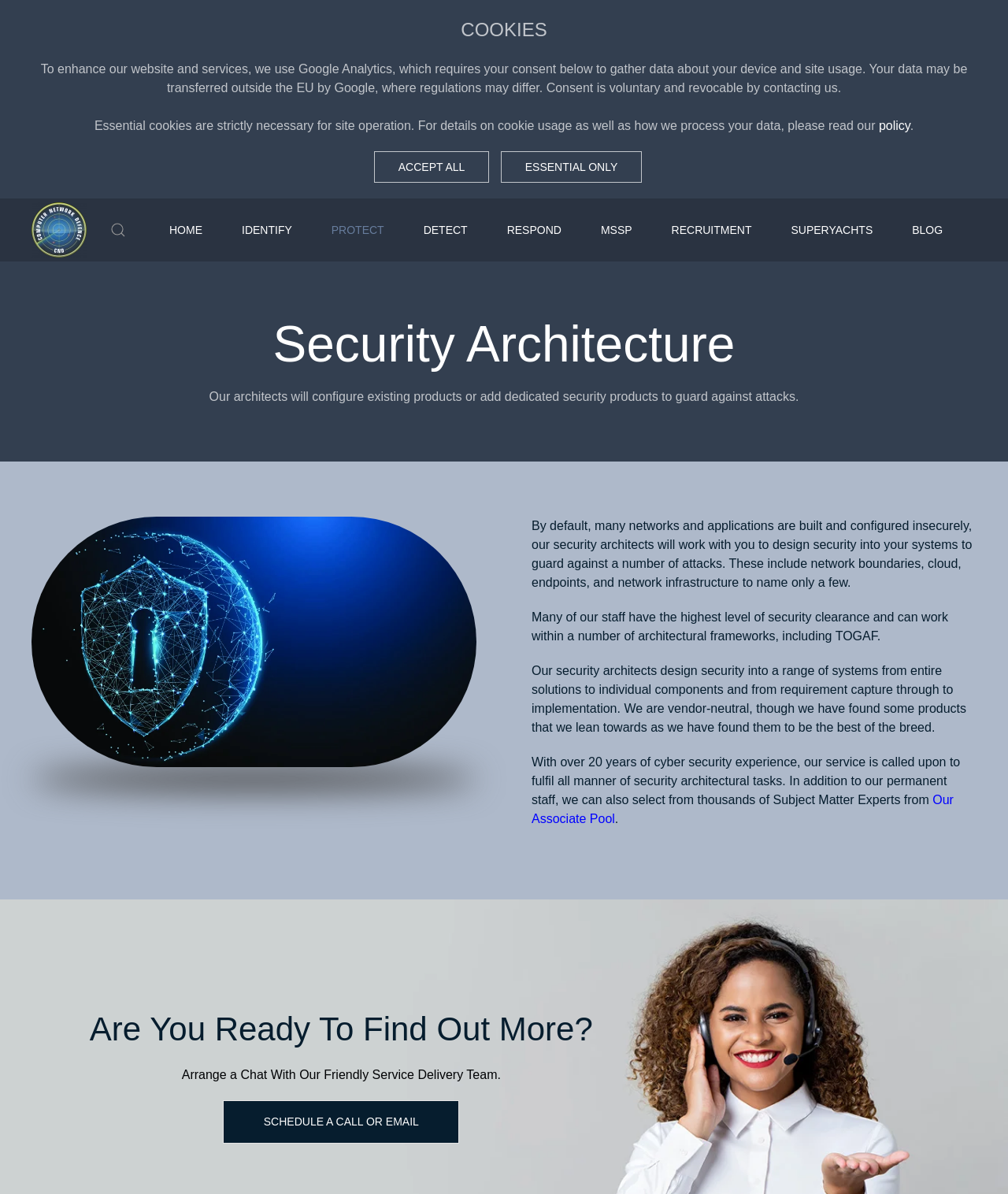Use one word or a short phrase to answer the question provided: 
What is the level of security clearance of some staff?

Highest level